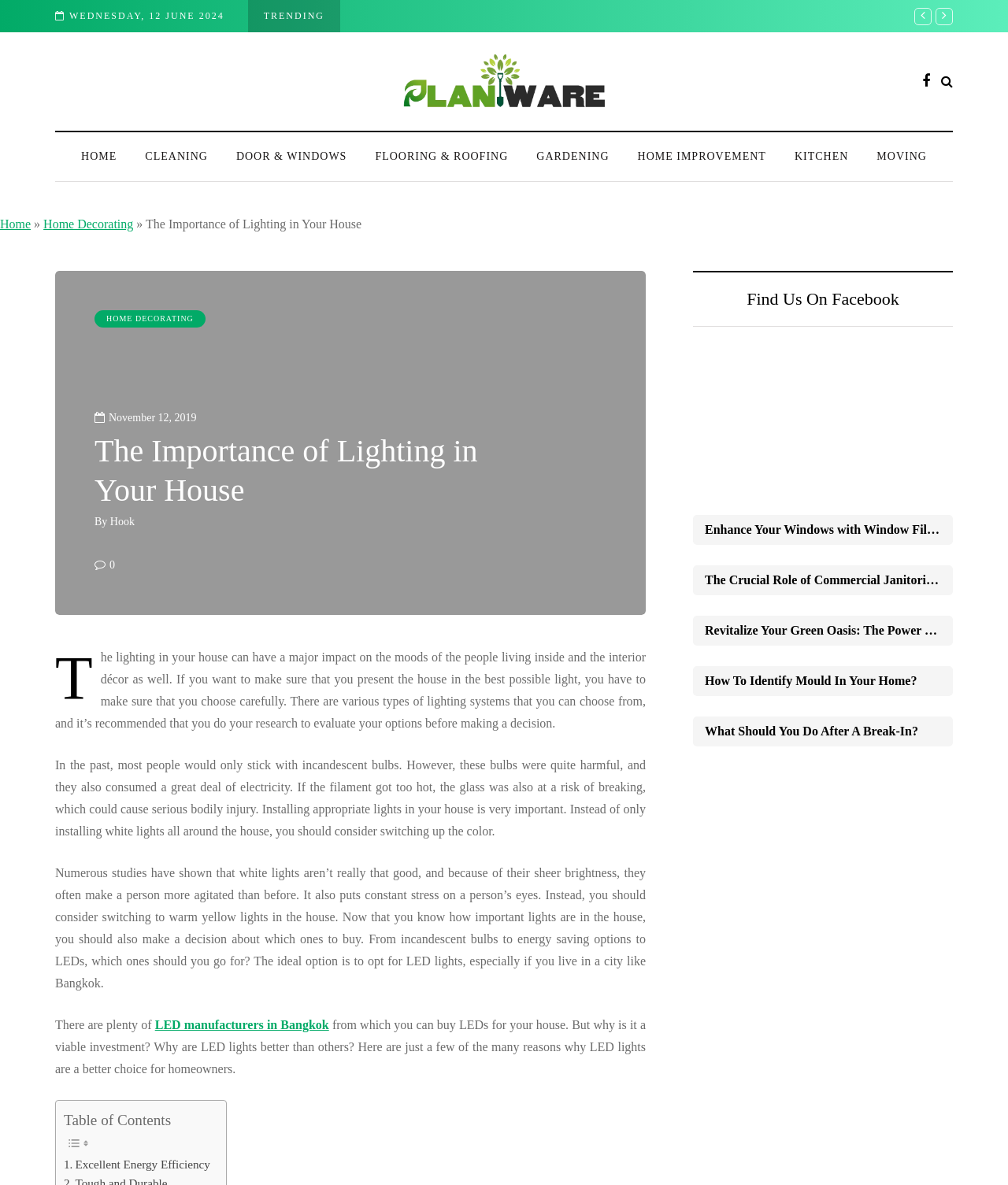Provide the bounding box coordinates of the section that needs to be clicked to accomplish the following instruction: "Call the phone number."

None